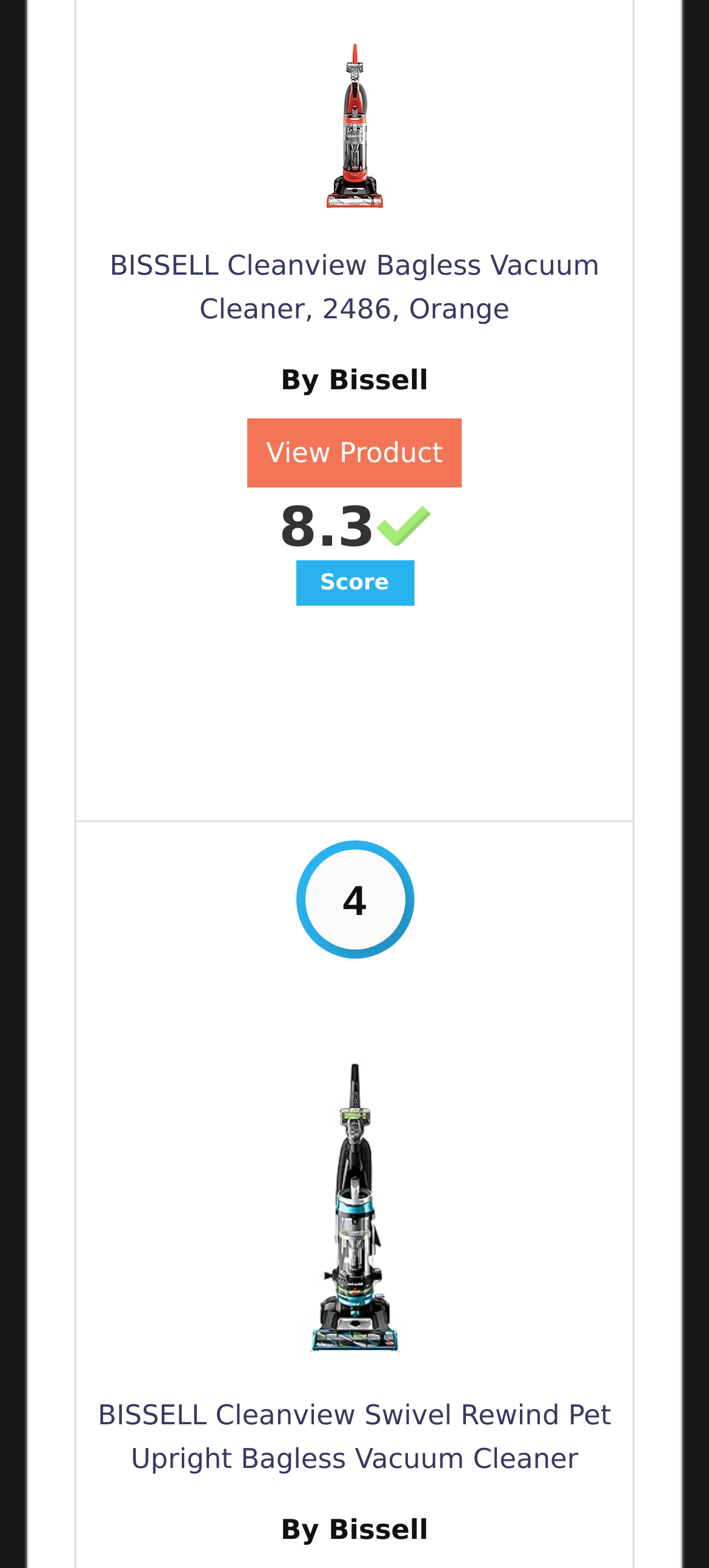Carefully examine the image and provide an in-depth answer to the question: How many ratings does the second product have?

I found the answer by looking at the StaticText element with the text '4' which is located near the score of the second product.